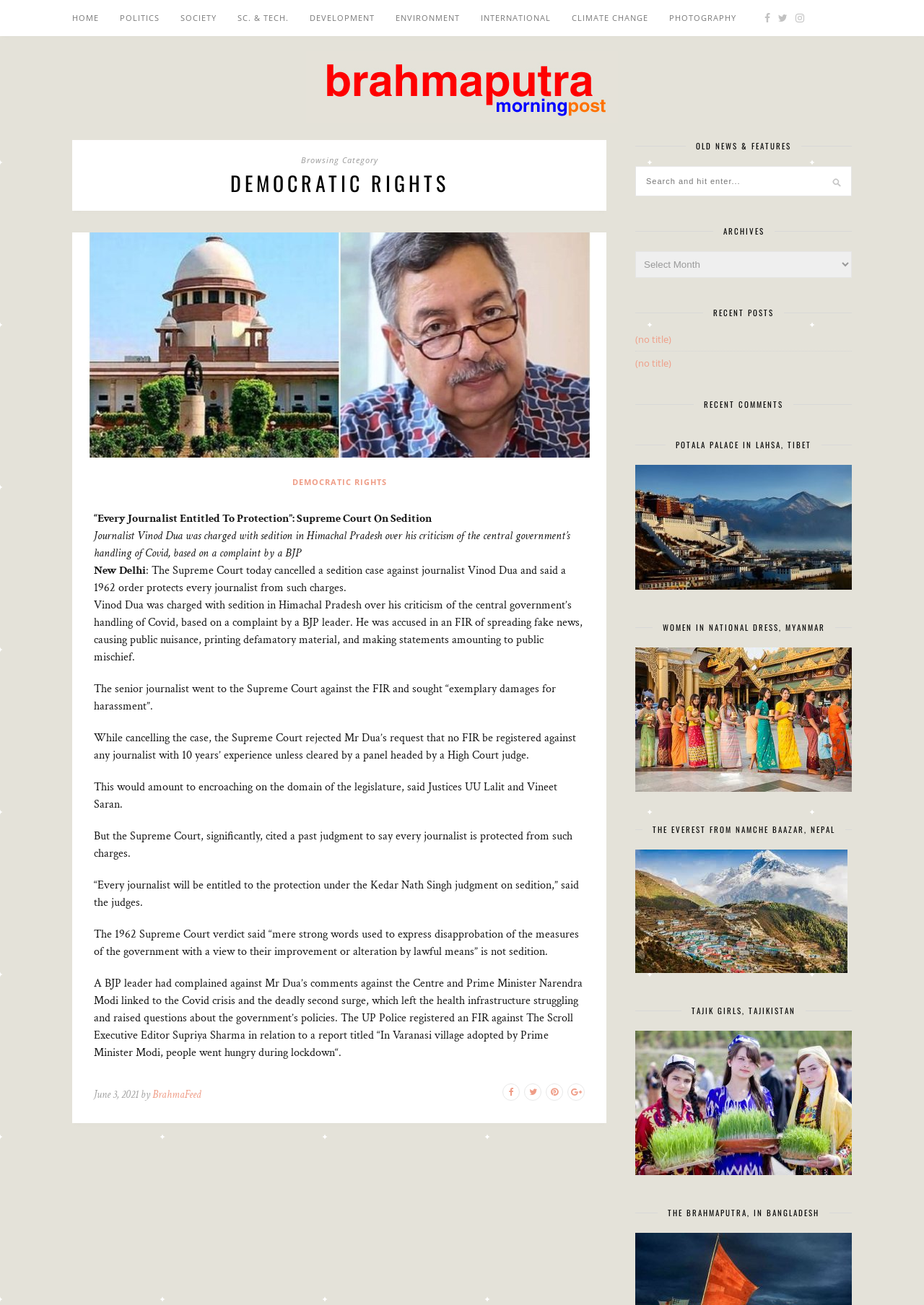What is the category of the current news article?
Give a one-word or short-phrase answer derived from the screenshot.

DEMOCRATIC RIGHTS